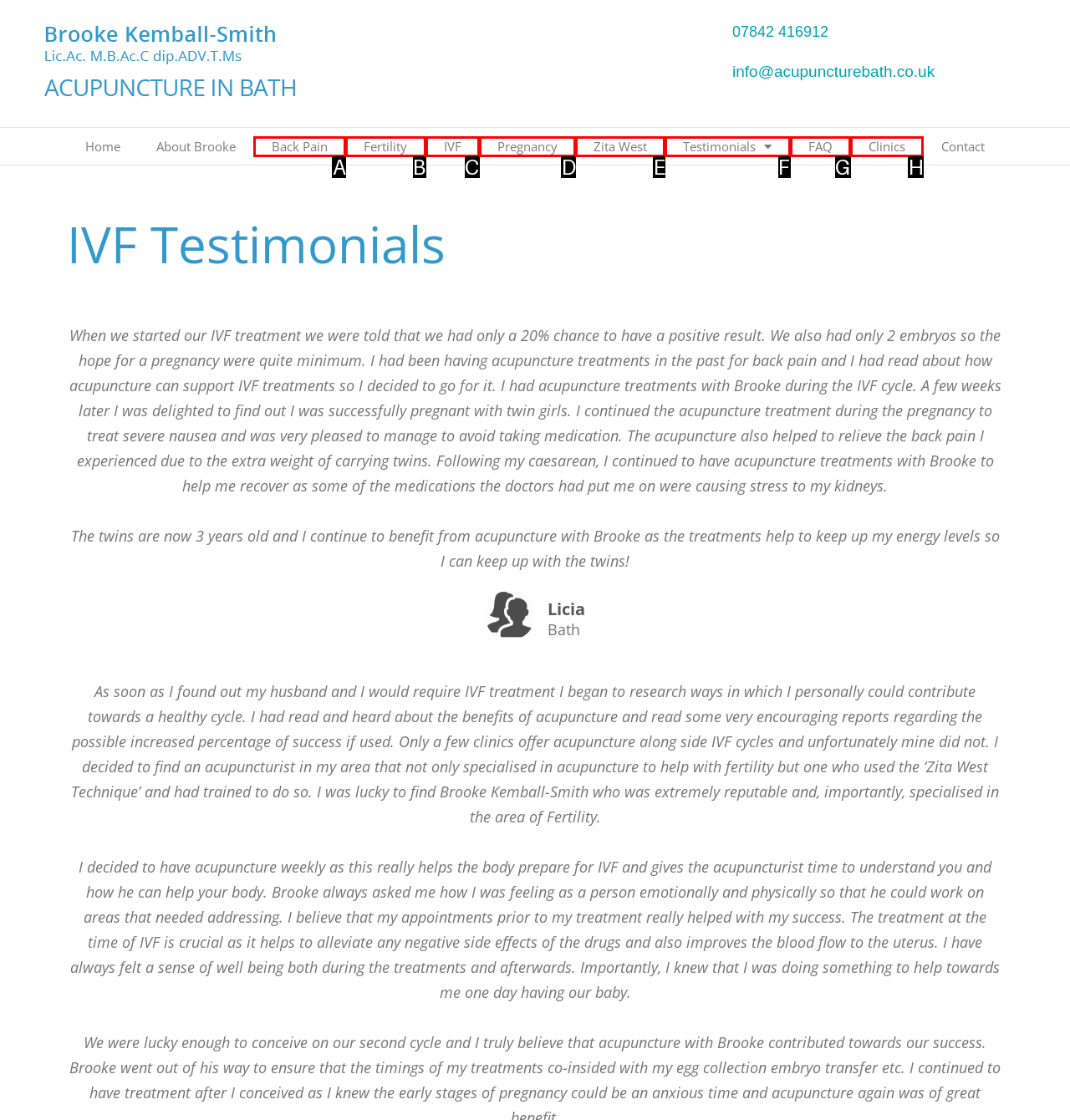Determine which option matches the element description: Testimonials
Reply with the letter of the appropriate option from the options provided.

F